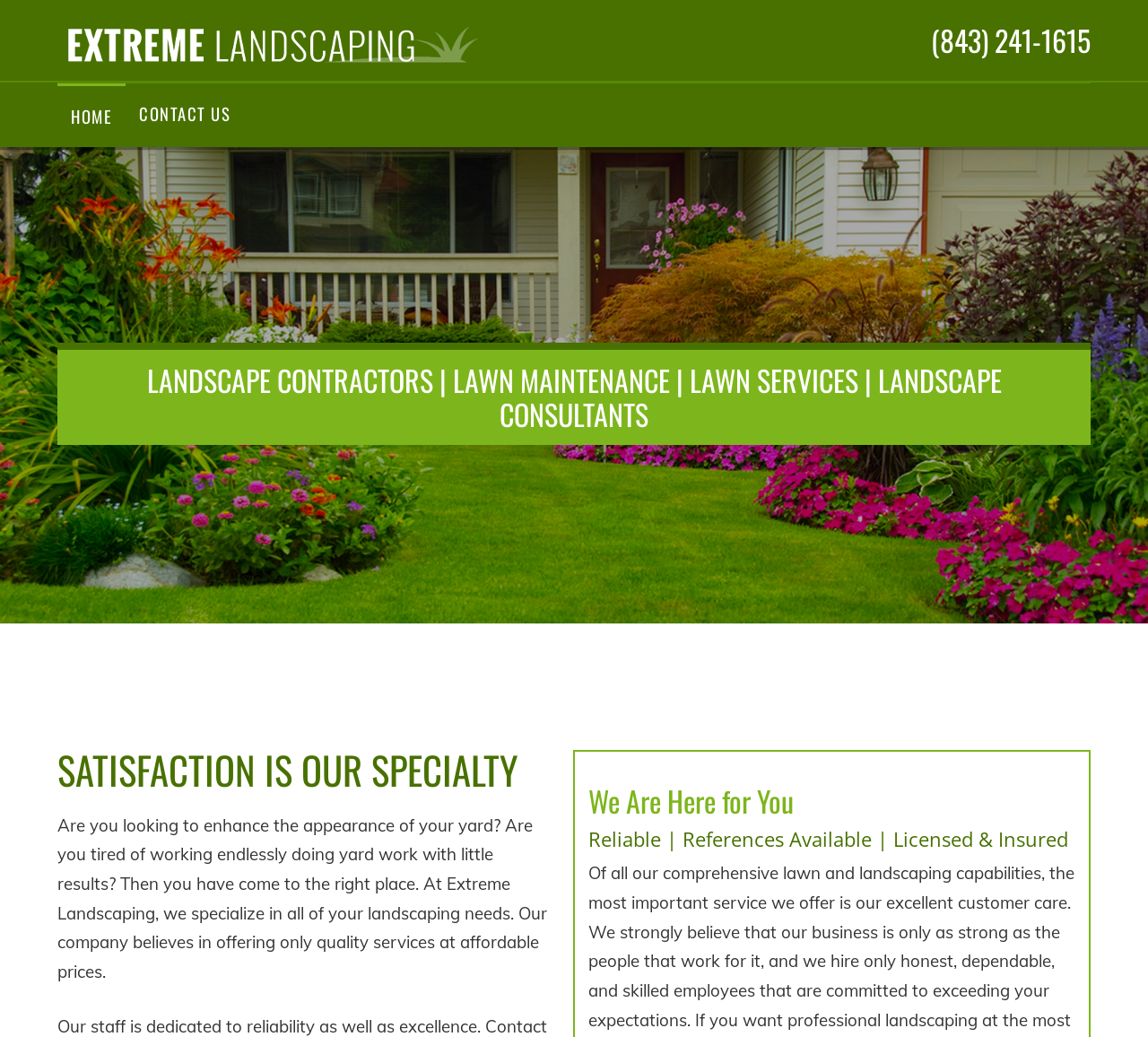Identify the bounding box for the UI element described as: "Contact Us". The coordinates should be four float numbers between 0 and 1, i.e., [left, top, right, bottom].

[0.113, 0.08, 0.209, 0.139]